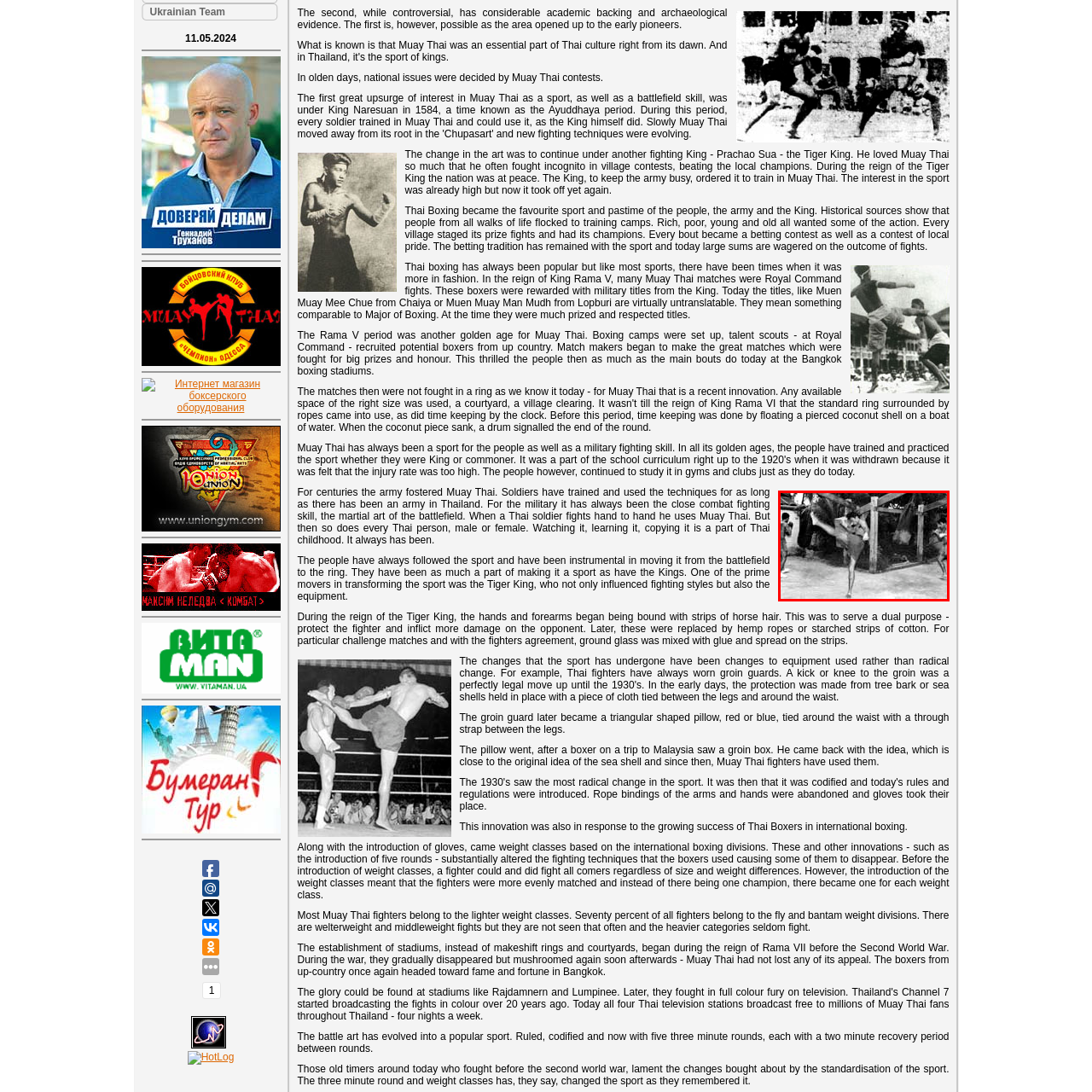Look at the image inside the red boundary and respond to the question with a single word or phrase: What is the setting of the training area?

Outdoor